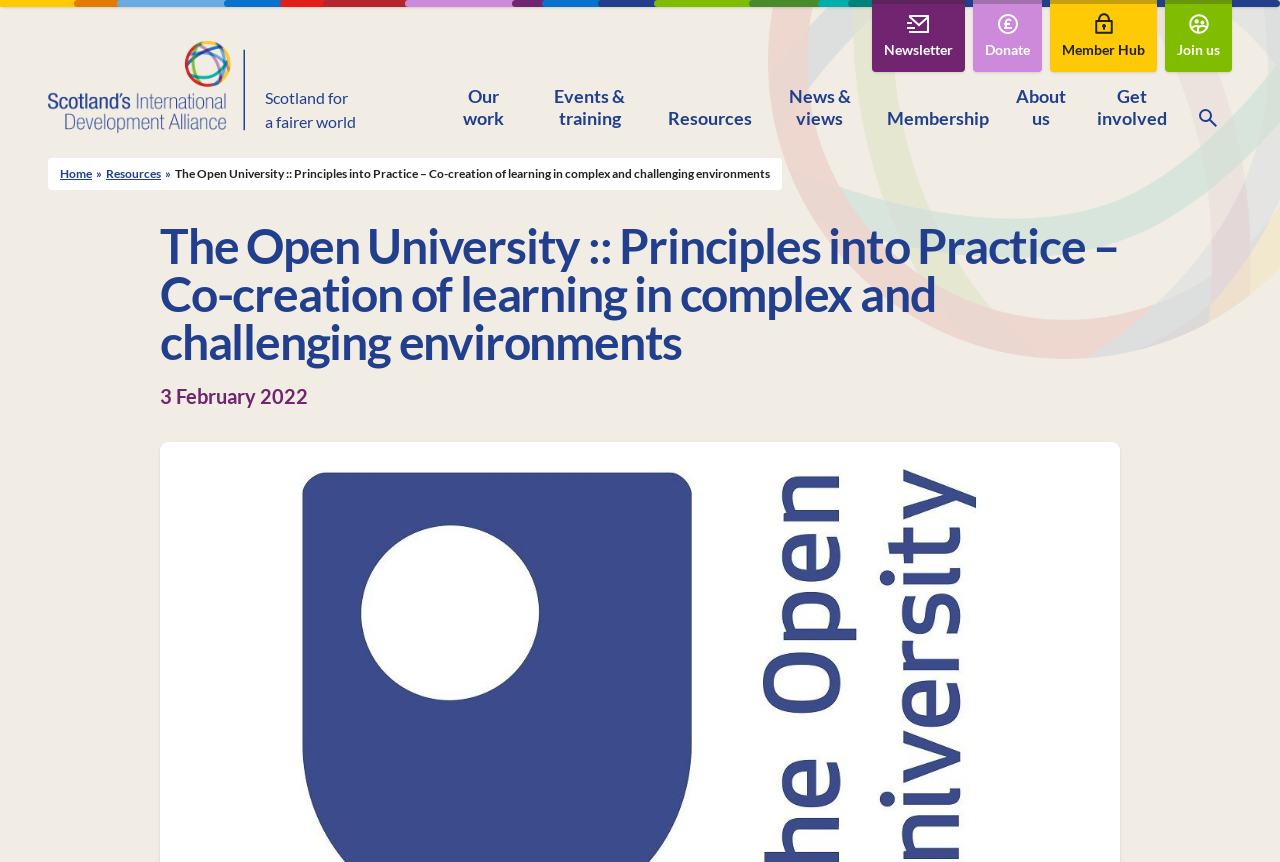What is the name of the organization?
Based on the image, respond with a single word or phrase.

Scotland's International Development Alliance